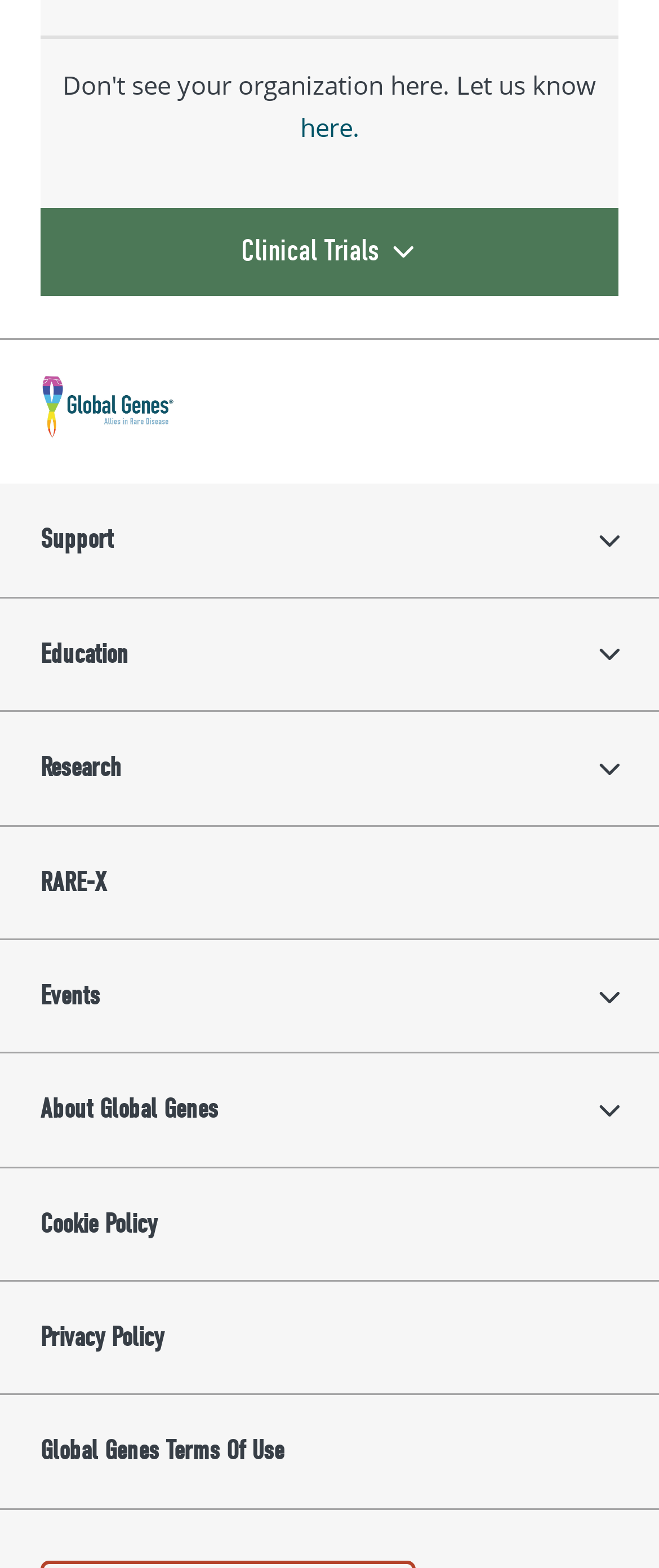Please answer the following question using a single word or phrase: What is the first link on the webpage?

here.